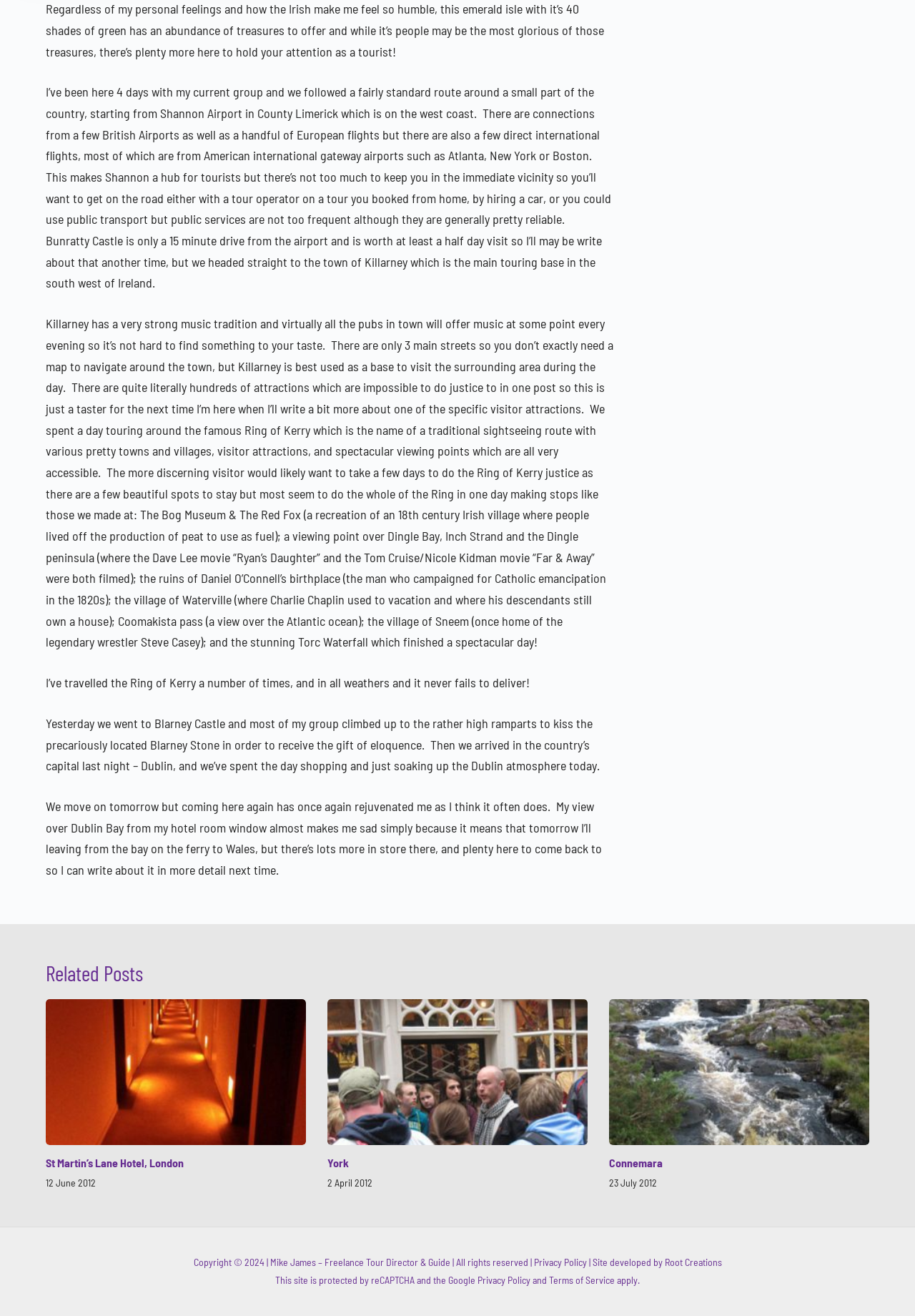Respond with a single word or phrase to the following question:
What is the name of the castle mentioned in the text?

Blarney Castle